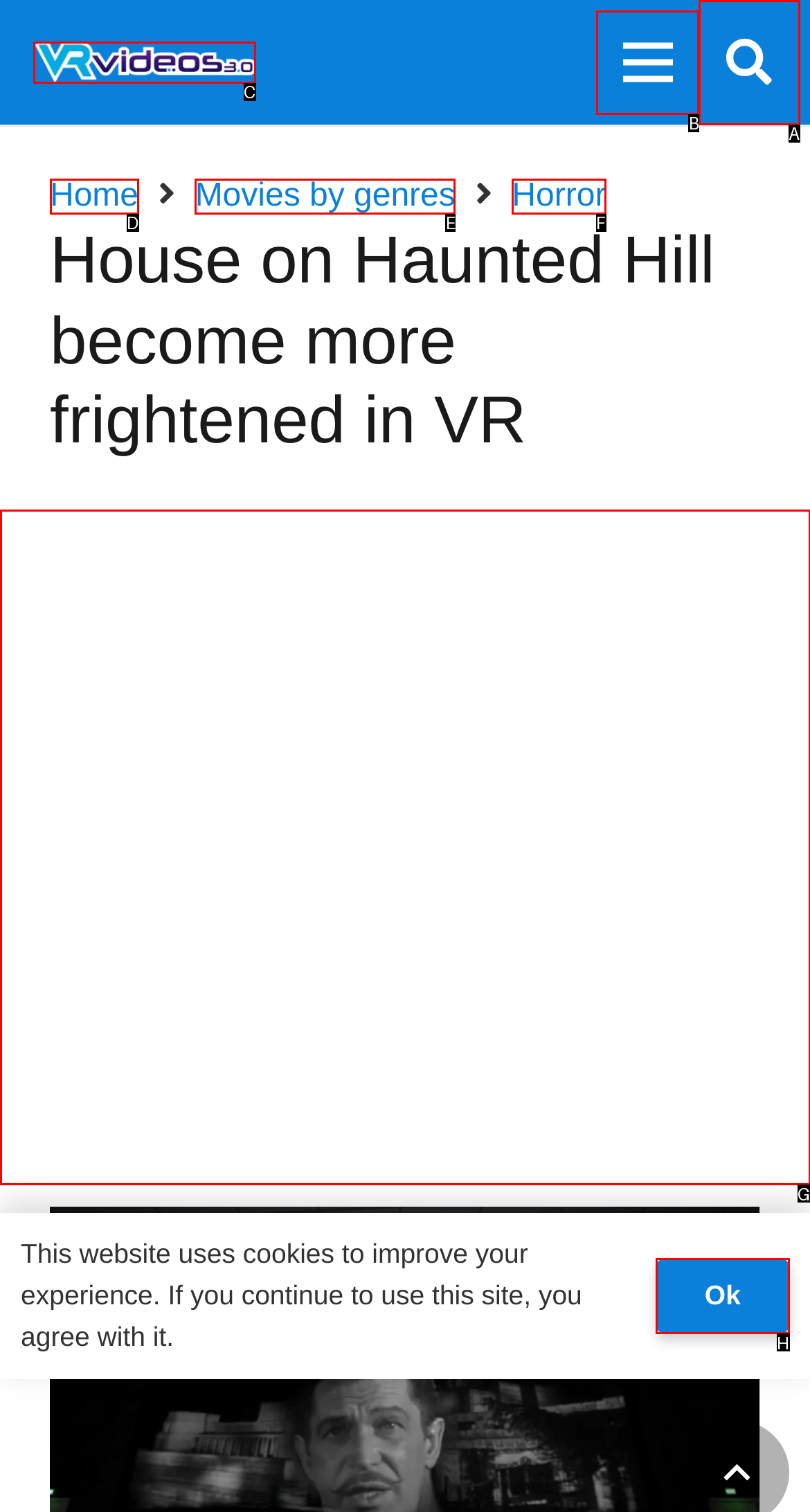Determine which HTML element fits the description: Movies by genres. Answer with the letter corresponding to the correct choice.

E